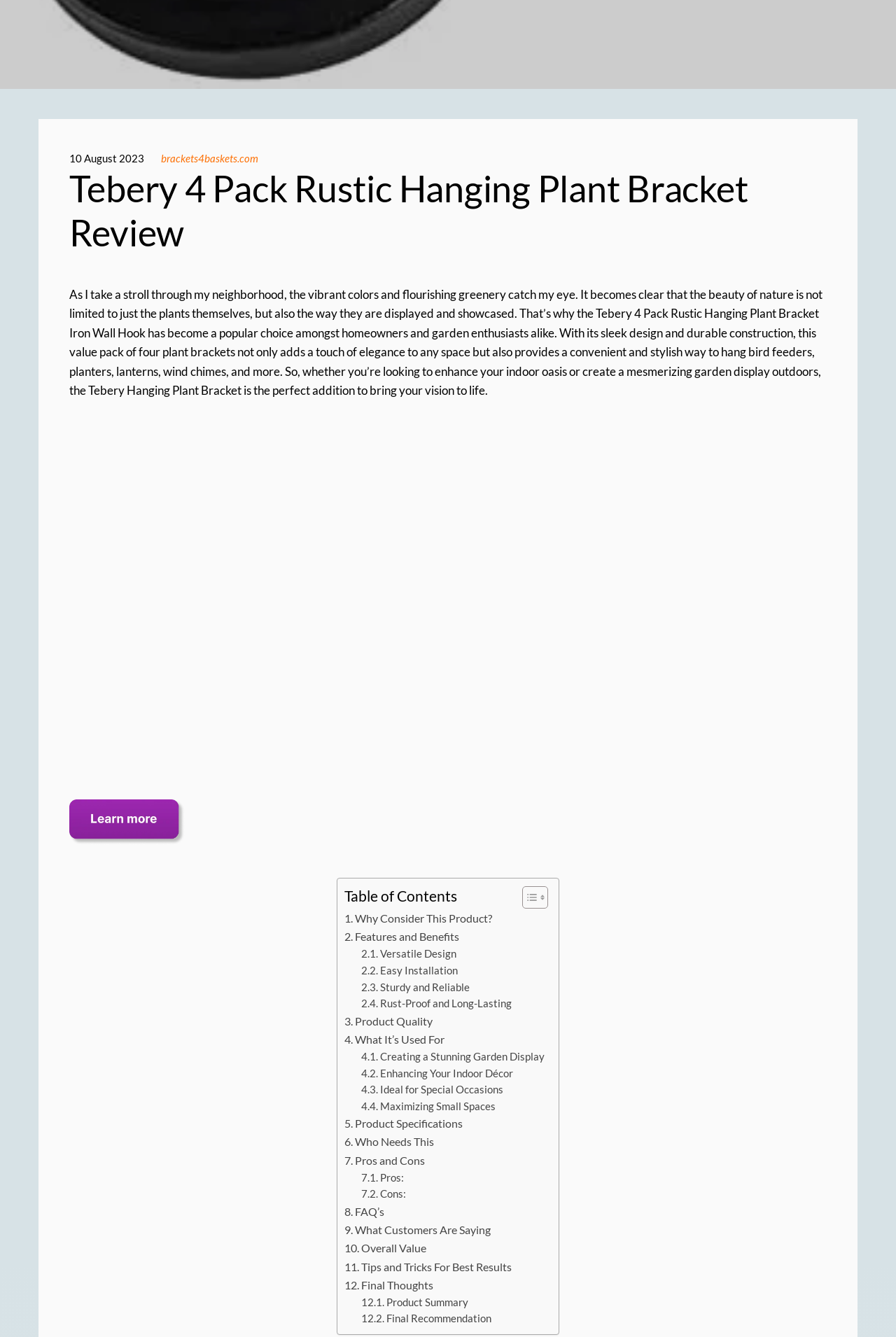How many links are there in the table of contents?
Answer the question with just one word or phrase using the image.

17